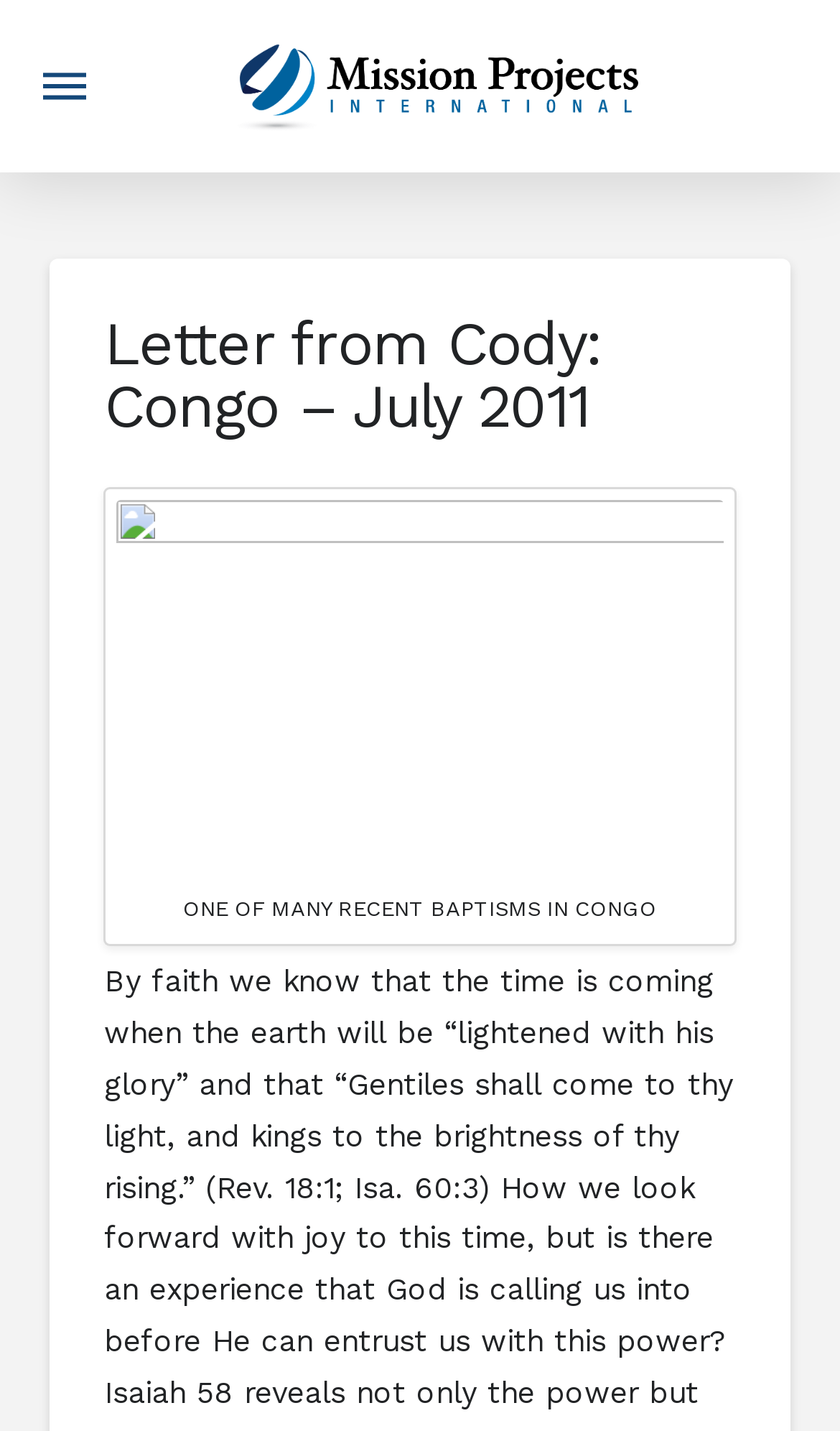Answer the question below in one word or phrase:
What is the location mentioned in the article?

Congo